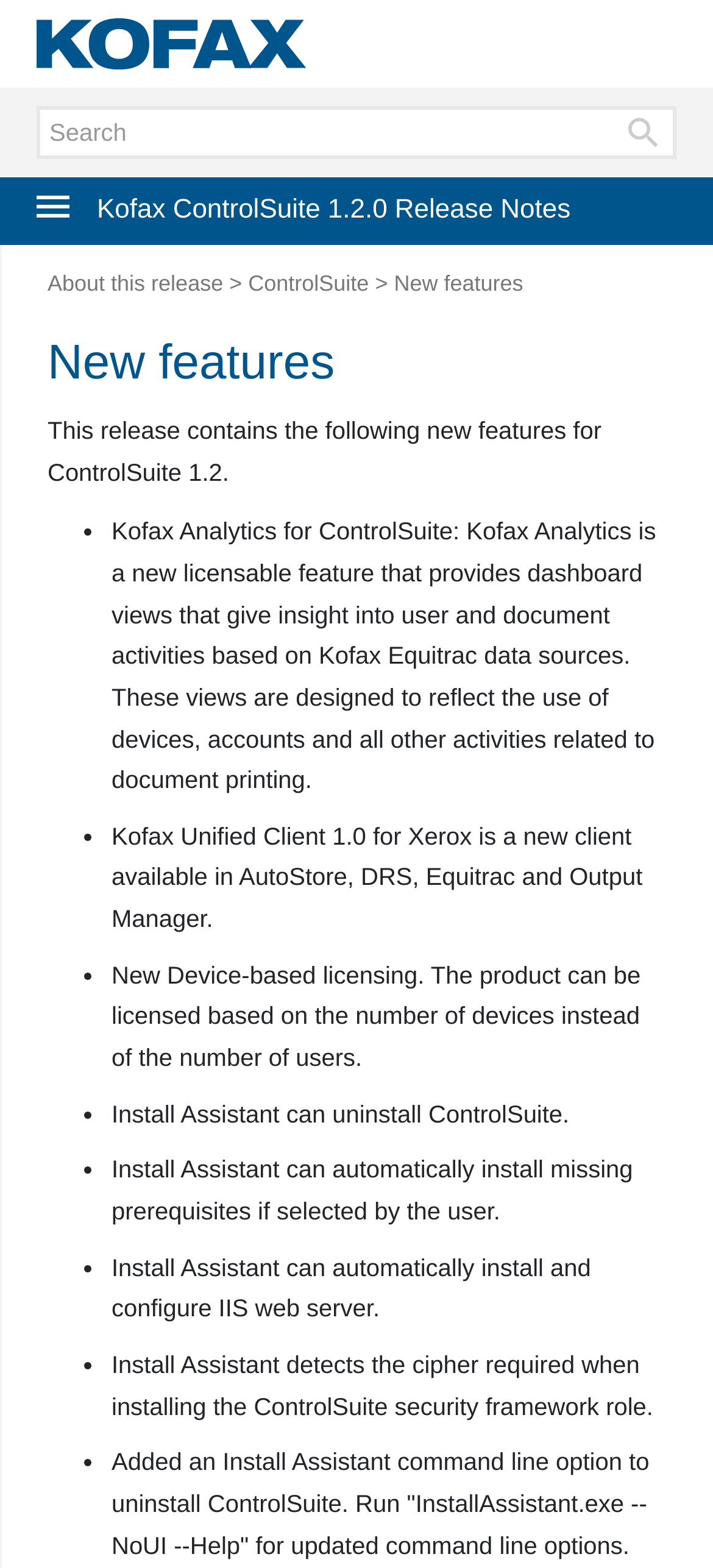Identify the bounding box coordinates for the UI element described as follows: Wildlife Grocery. Use the format (top-left x, top-left y, bottom-right x, bottom-right y) and ensure all values are floating point numbers between 0 and 1.

None